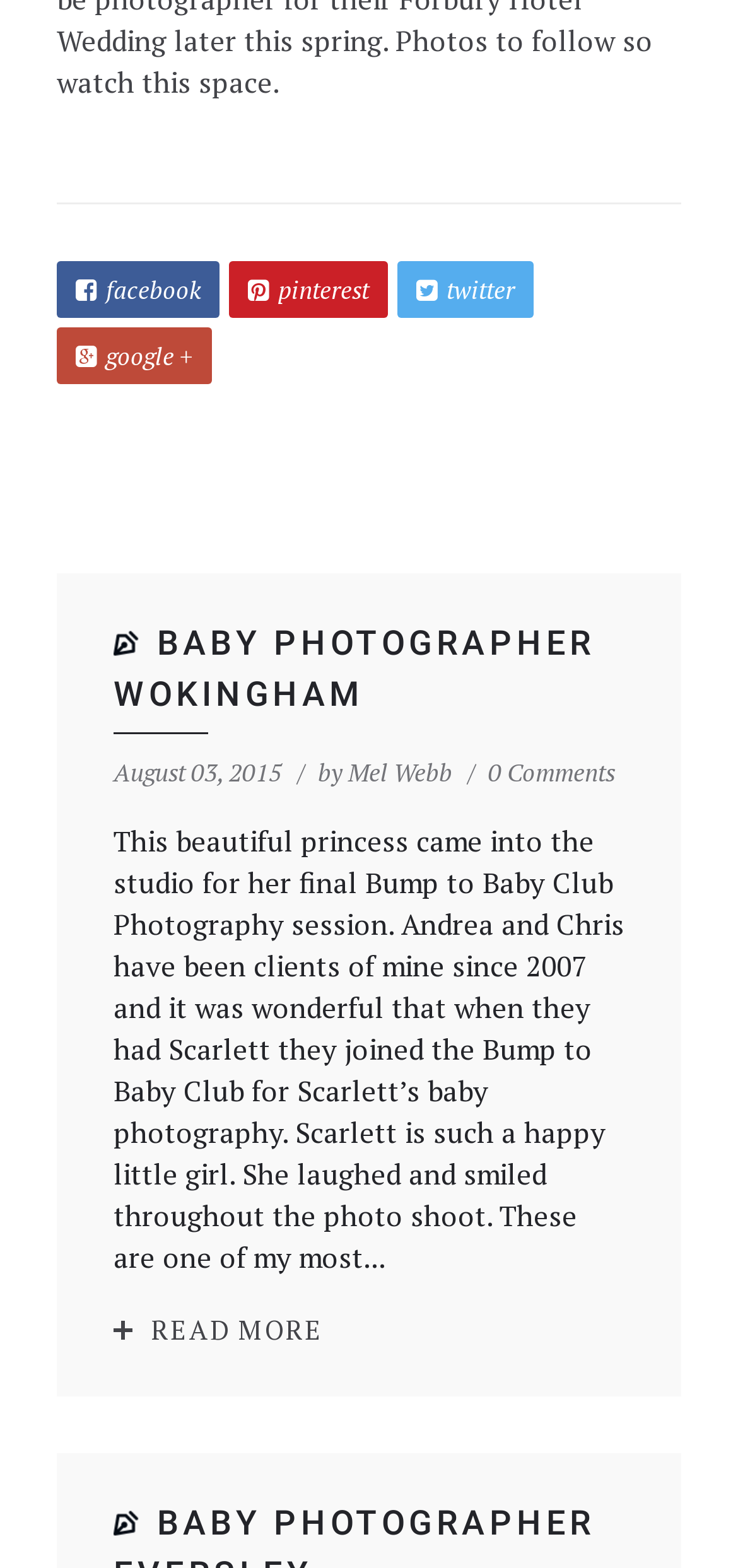Who wrote the blog post?
Based on the visual details in the image, please answer the question thoroughly.

The answer can be found in the text element that displays the author's name. The text element is located below the date of the blog post and is linked to the author's profile.